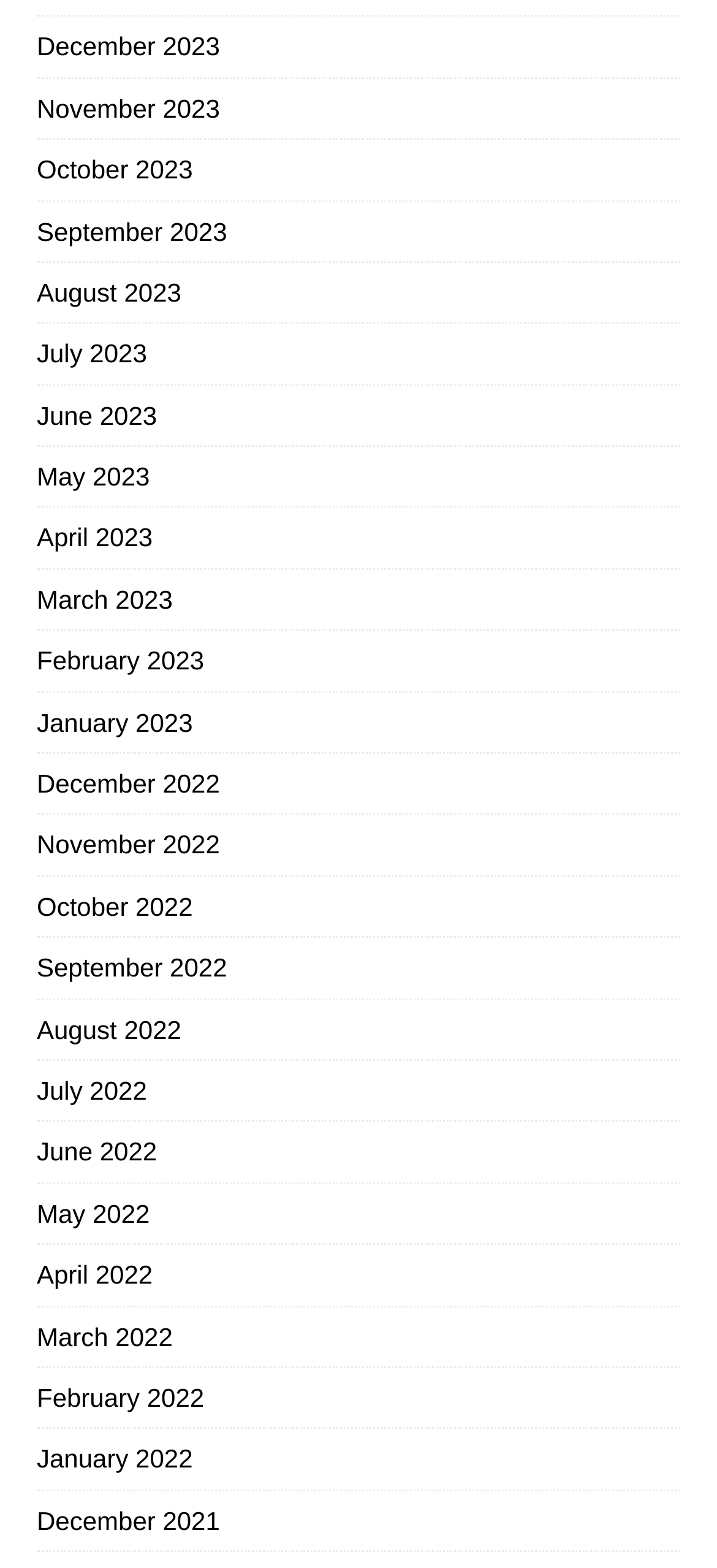What is the earliest month listed? Based on the image, give a response in one word or a short phrase.

January 2022